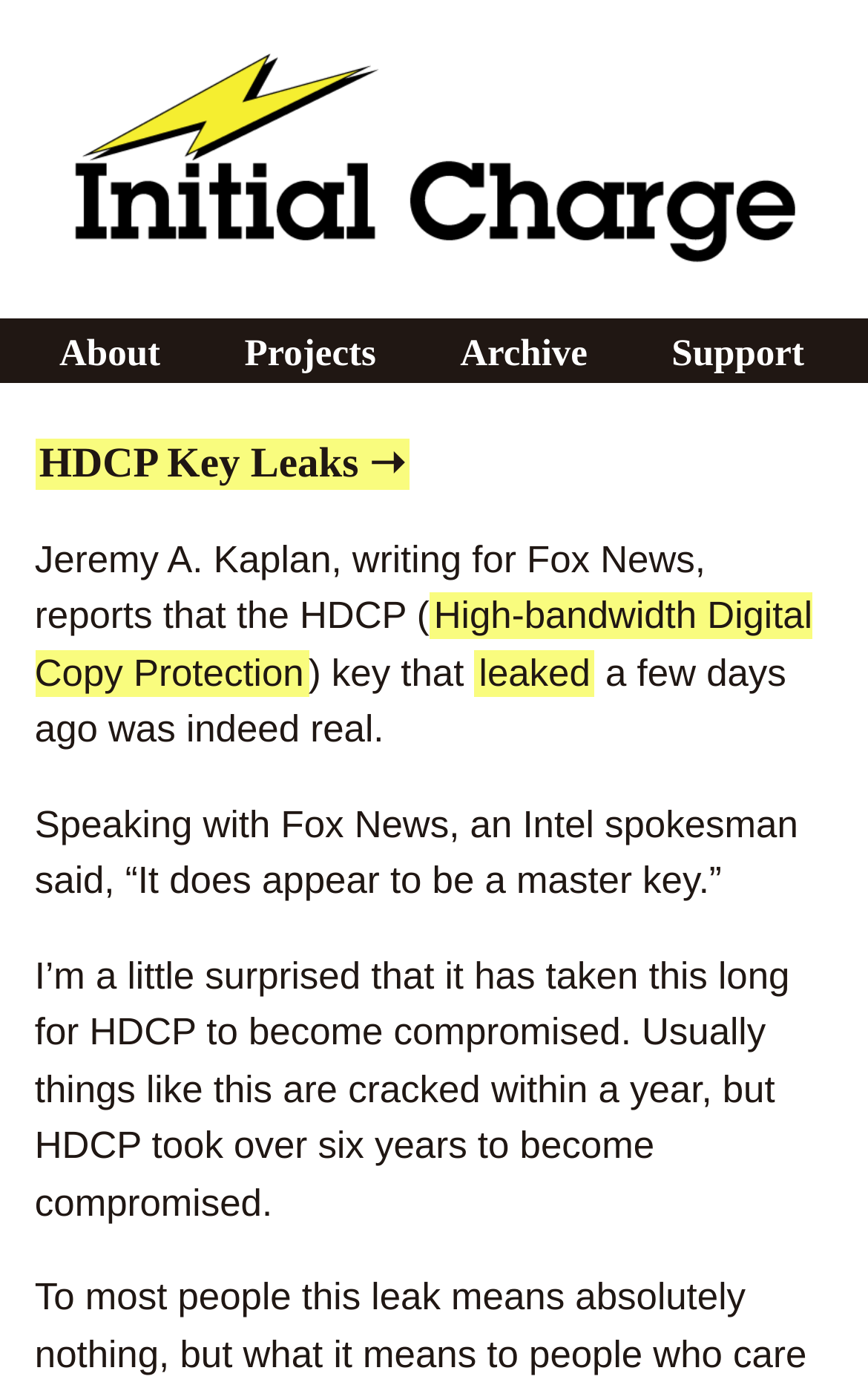Could you provide the bounding box coordinates for the portion of the screen to click to complete this instruction: "View 'Our Projects'"?

None